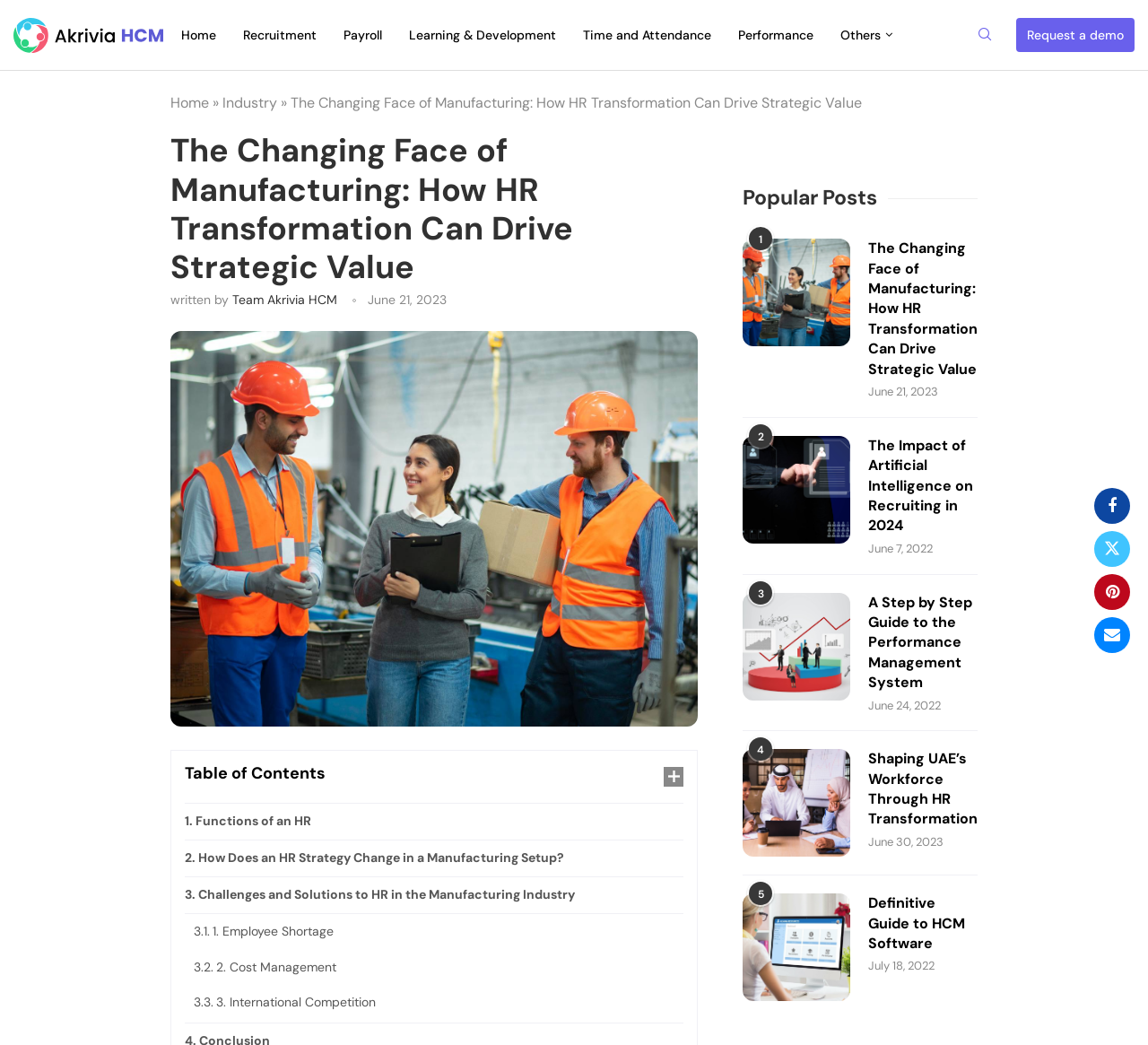Find the bounding box coordinates of the clickable element required to execute the following instruction: "Search for something". Provide the coordinates as four float numbers between 0 and 1, i.e., [left, top, right, bottom].

[0.85, 0.026, 0.866, 0.042]